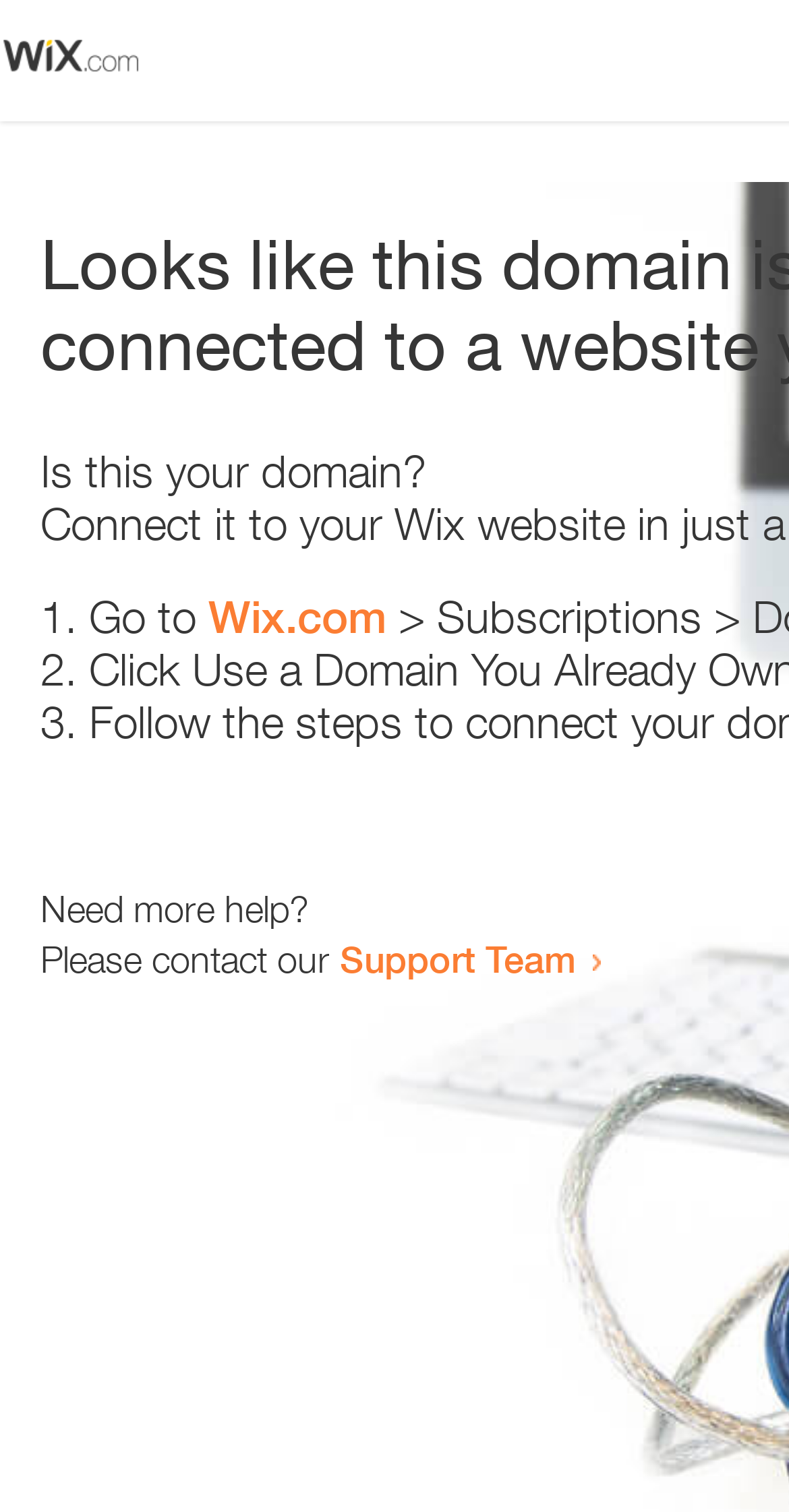How many steps are listed?
Can you provide an in-depth and detailed response to the question?

I can see three list markers '1.', '2.', and '3.' on the page, which indicates that there are three steps listed.